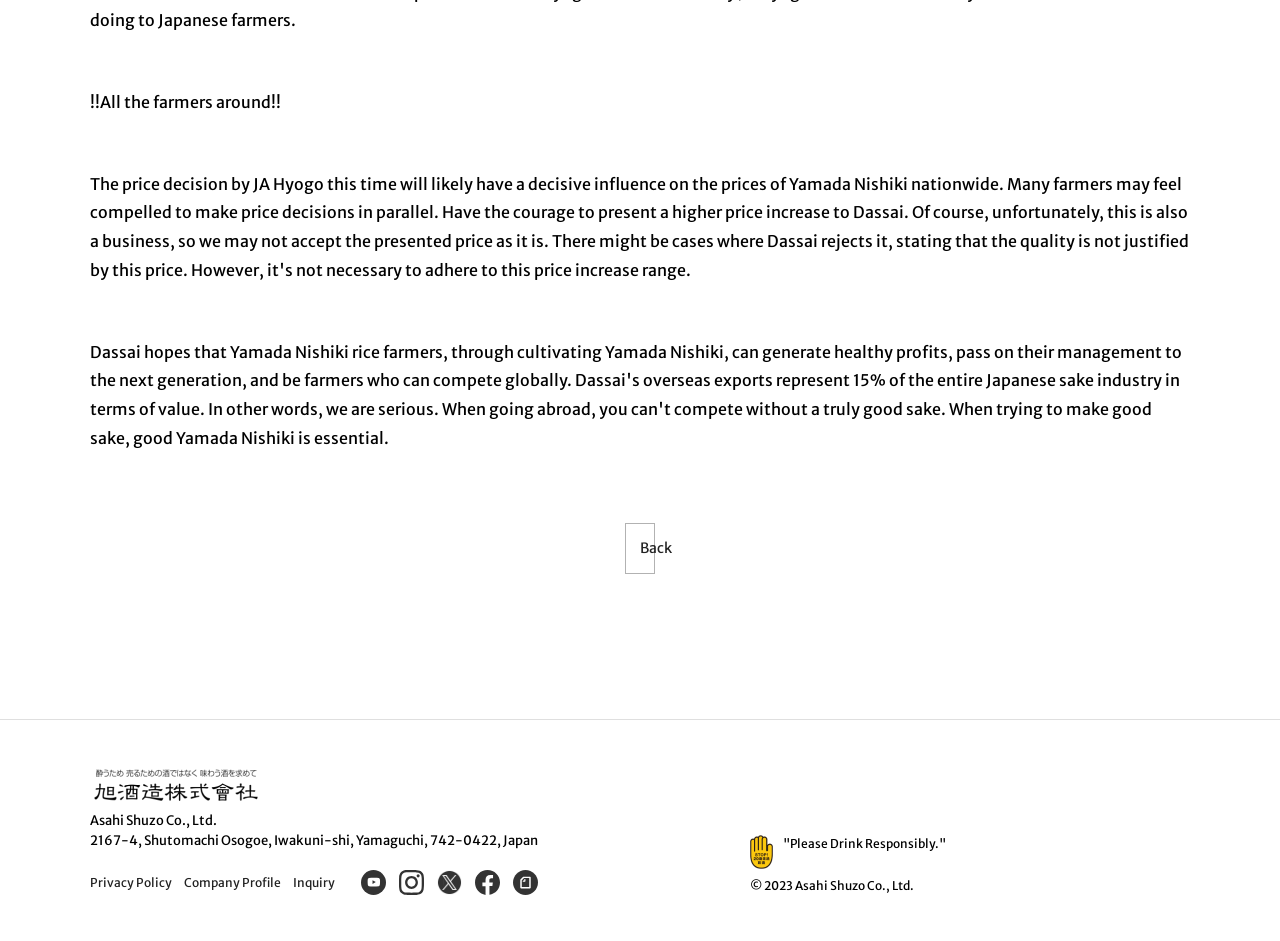Identify the bounding box coordinates of the specific part of the webpage to click to complete this instruction: "visit YouTube".

[0.288, 0.932, 0.308, 0.953]